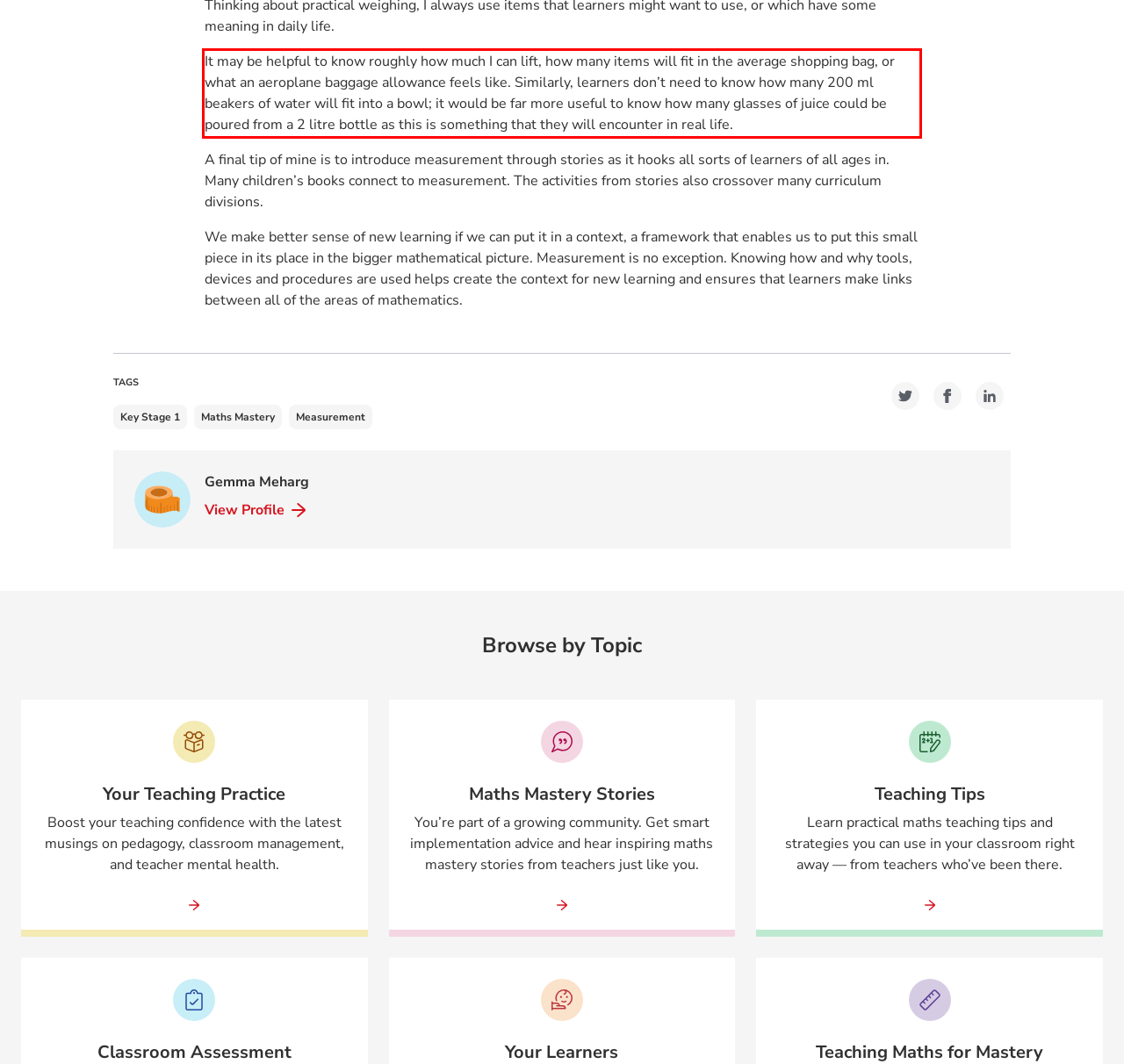Please recognize and transcribe the text located inside the red bounding box in the webpage image.

It may be helpful to know roughly how much I can lift, how many items will fit in the average shopping bag, or what an aeroplane baggage allowance feels like. Similarly, learners don’t need to know how many 200 ml beakers of water will fit into a bowl; it would be far more useful to know how many glasses of juice could be poured from a 2 litre bottle as this is something that they will encounter in real life.